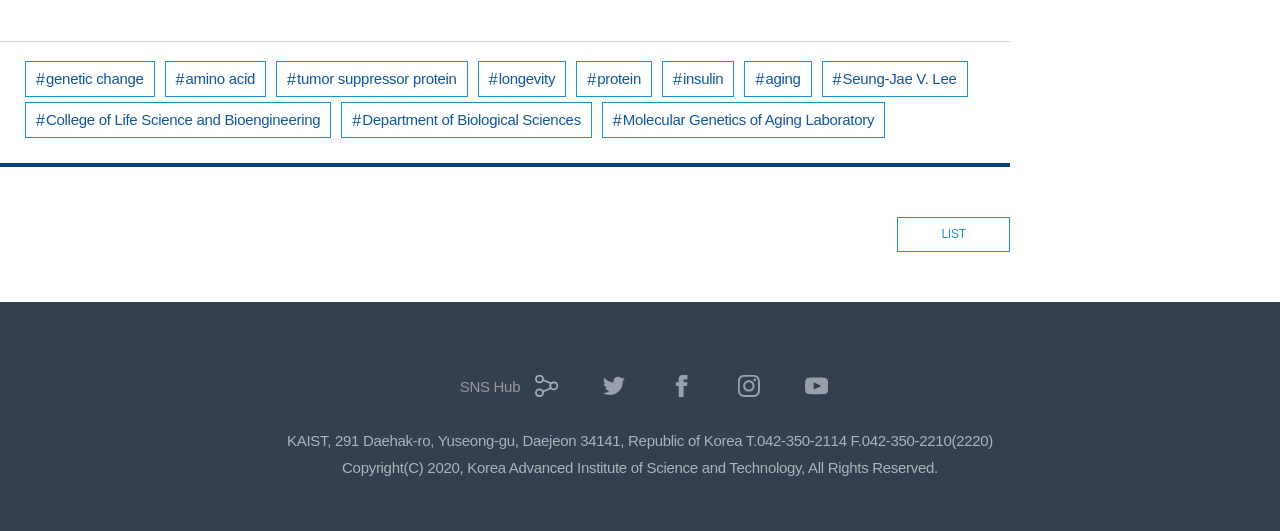Locate the UI element described as follows: "List". Return the bounding box coordinates as four float numbers between 0 and 1 in the order [left, top, right, bottom].

[0.701, 0.408, 0.789, 0.475]